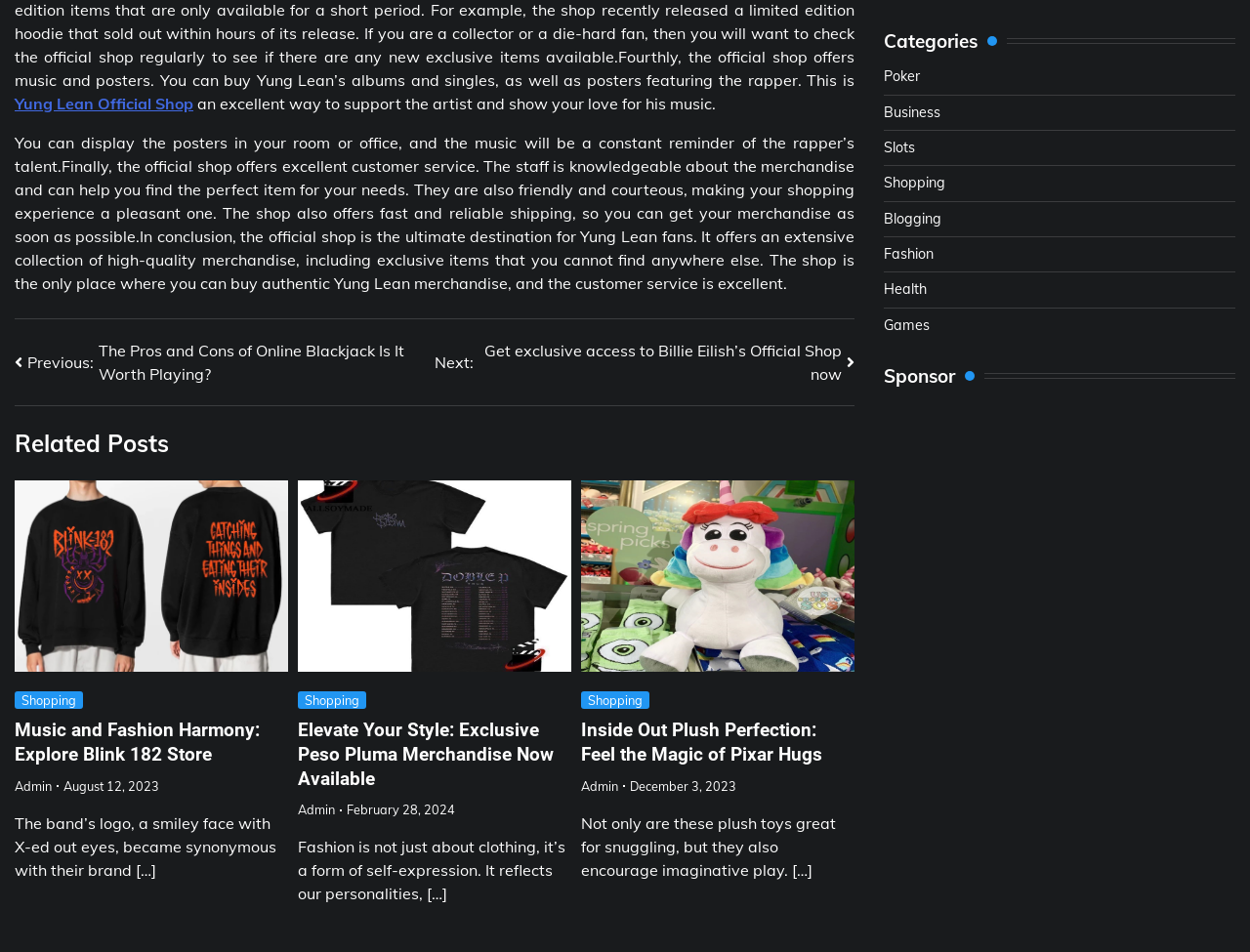Locate the UI element described by Shopping and provide its bounding box coordinates. Use the format (top-left x, top-left y, bottom-right x, bottom-right y) with all values as floating point numbers between 0 and 1.

[0.707, 0.183, 0.756, 0.201]